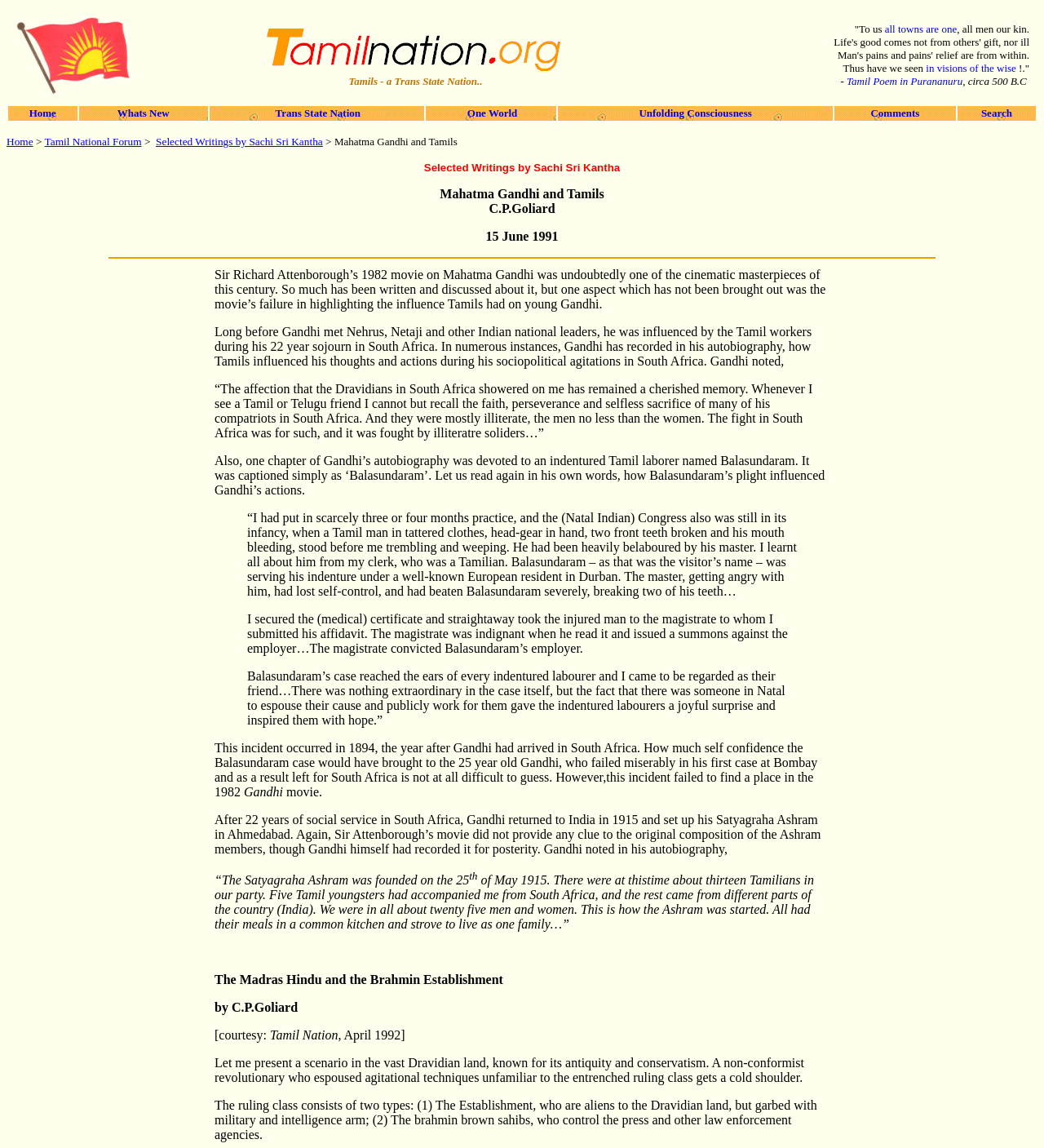Please provide the bounding box coordinates for the element that needs to be clicked to perform the instruction: "Read the quote by Mahatma Gandhi". The coordinates must consist of four float numbers between 0 and 1, formatted as [left, top, right, bottom].

[0.237, 0.445, 0.763, 0.521]